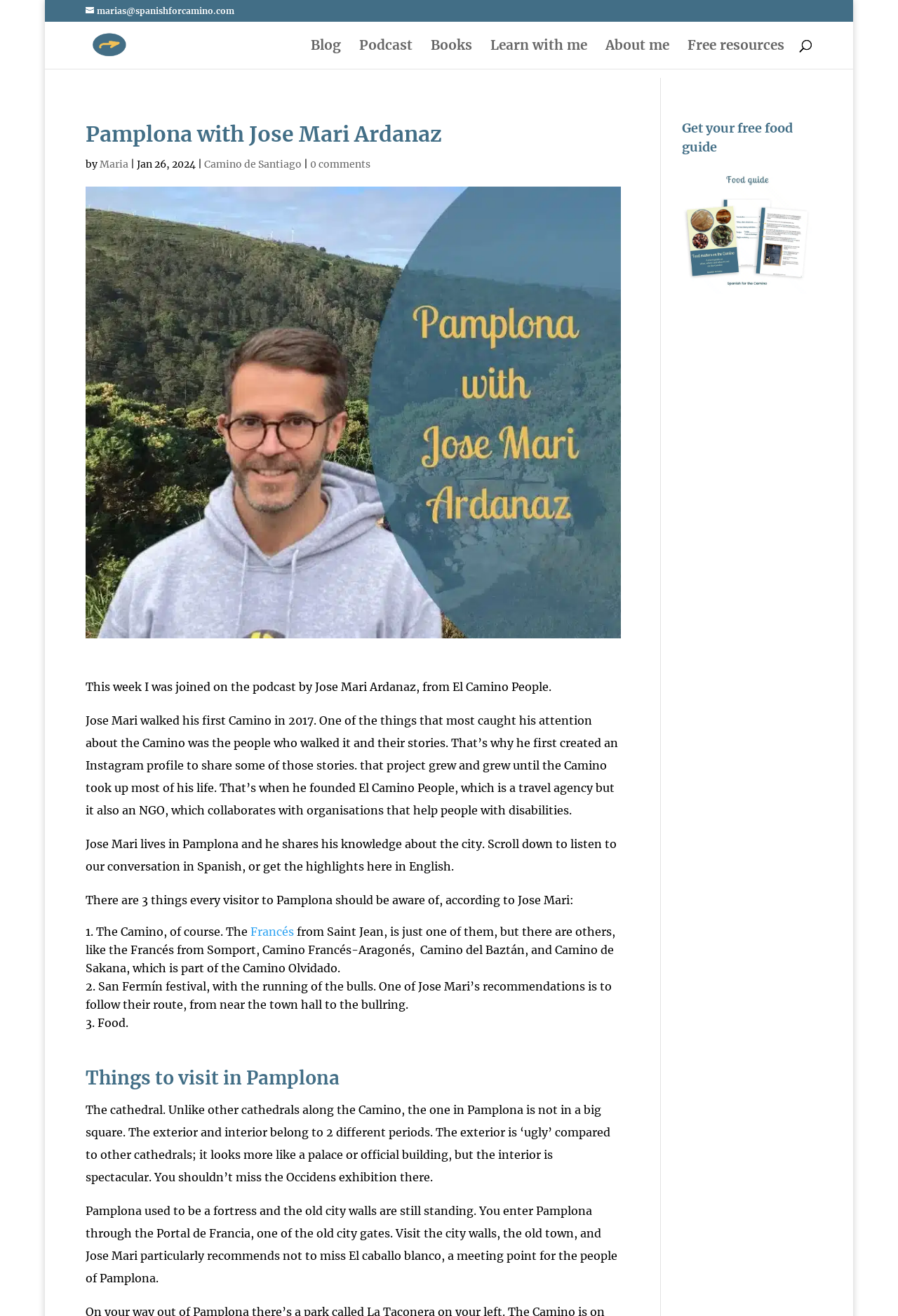For the given element description Maria, determine the bounding box coordinates of the UI element. The coordinates should follow the format (top-left x, top-left y, bottom-right x, bottom-right y) and be within the range of 0 to 1.

[0.111, 0.12, 0.143, 0.13]